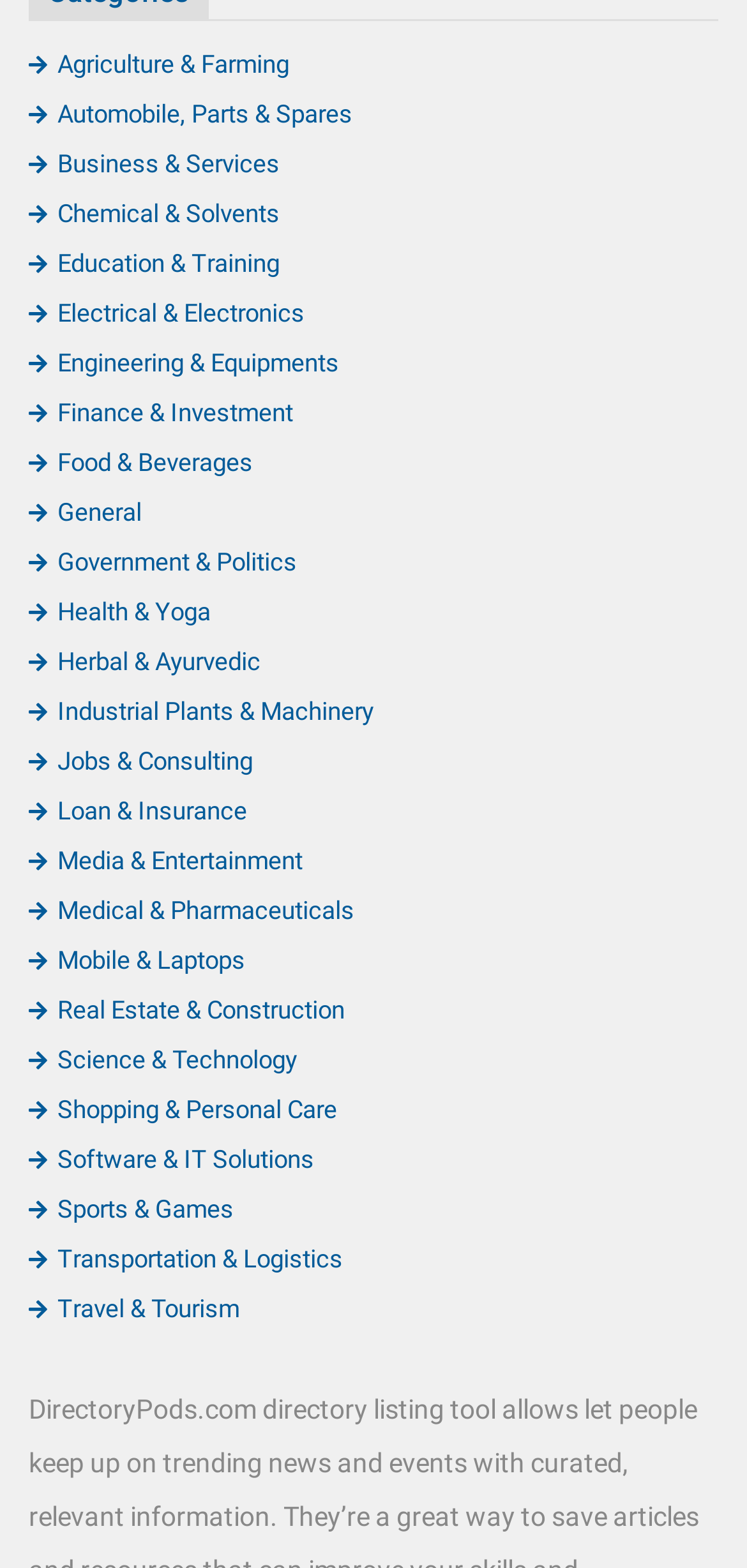Answer the question using only a single word or phrase: 
What is the category of 'Agriculture & Farming'?

Link